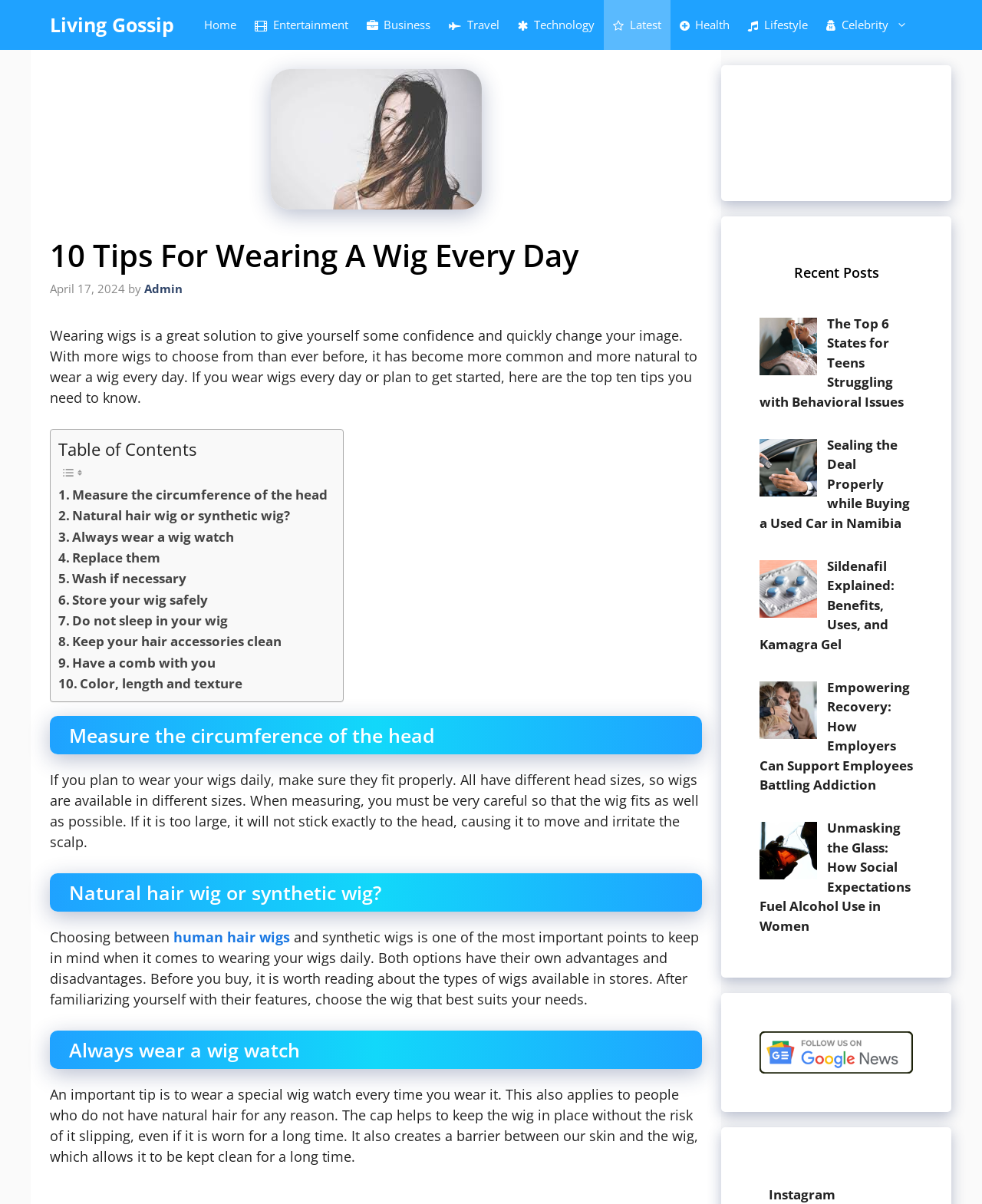Please reply with a single word or brief phrase to the question: 
What is the topic of the article?

Wearing wigs